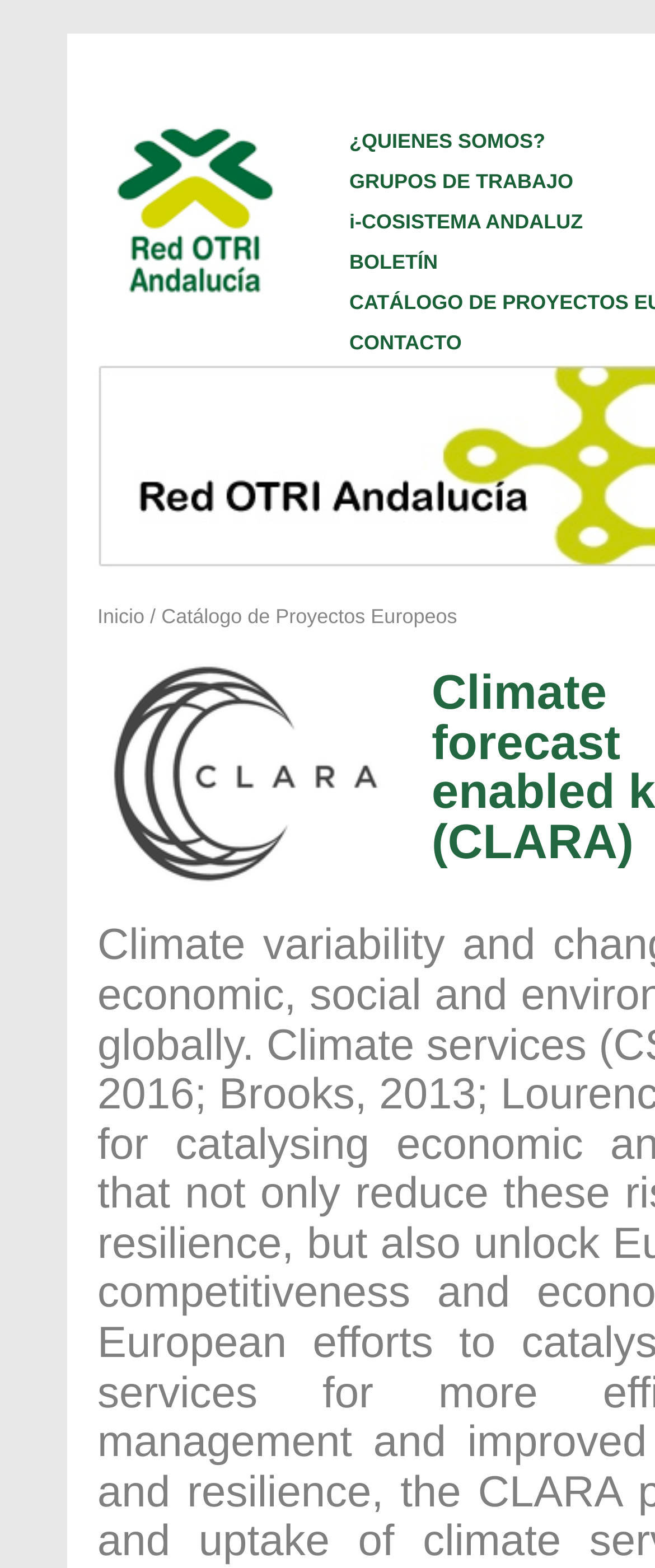What is the name of the logo?
Using the information from the image, answer the question thoroughly.

I found an image element with the description 'Logo ROA' in the top-left corner of the webpage, which is likely the logo of the website.